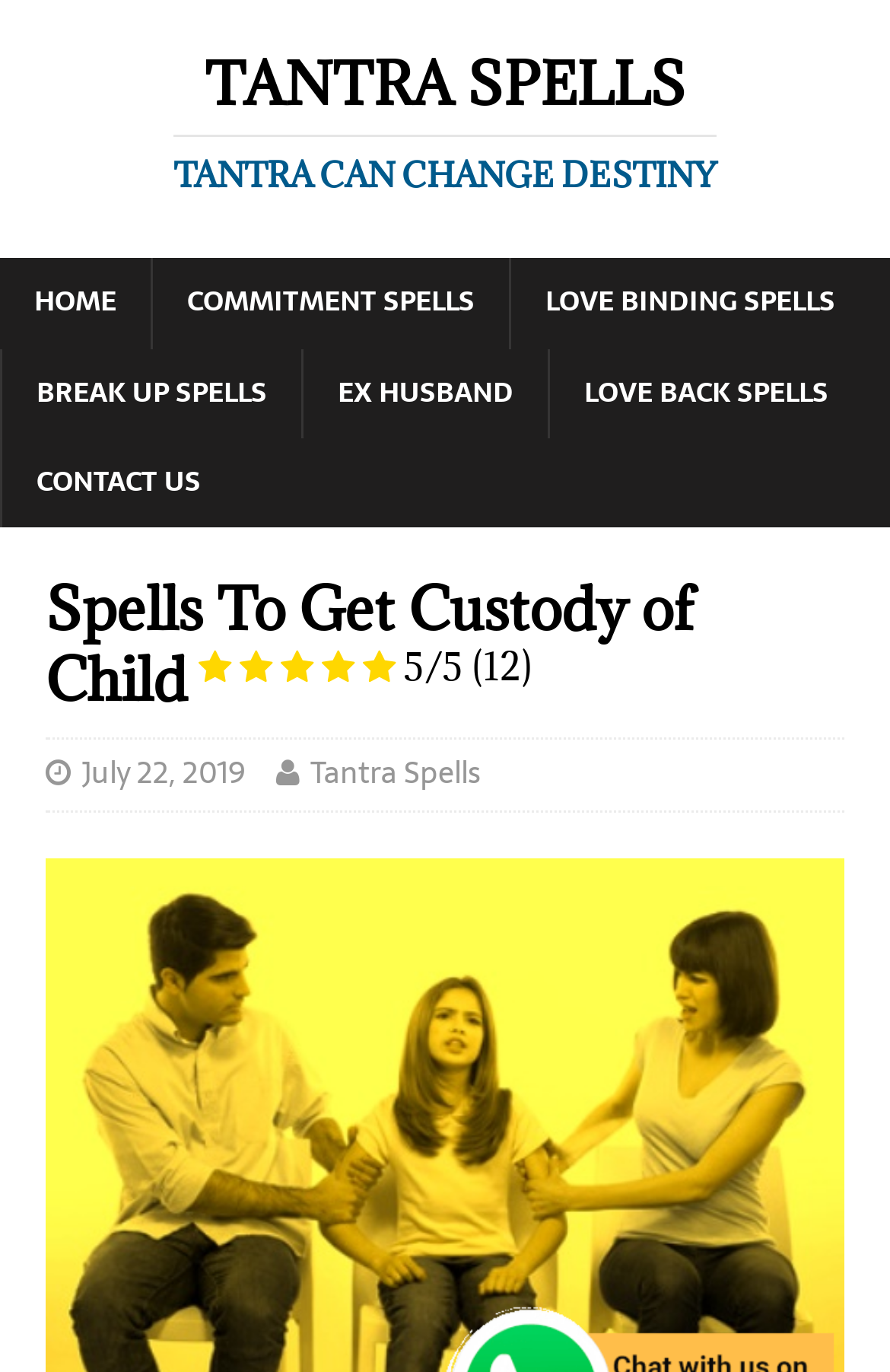Explain the webpage in detail, including its primary components.

The webpage is about Tantra Spells, specifically focusing on spells related to child custody. At the top, there is a prominent heading "TANTRA SPELLS TANTRA CAN CHANGE DESTINY" that spans almost the entire width of the page. Below this heading, there are several links to different sections of the website, including "HOME", "COMMITMENT SPELLS", "LOVE BINDING SPELLS", "BREAK UP SPELLS", "EX HUSBAND", "LOVE BACK SPELLS", and "CONTACT US". These links are arranged horizontally across the page, with "HOME" on the left and "CONTACT US" on the right.

Further down the page, there is a header section with a heading "Spells To Get Custody of Child" that has a rating of 5/5 based on 12 reviews. Below this heading, there are two links: "July 22, 2019" and "Tantra Spells". The main content of the page appears to be about spells to get custody of a child or to bring a child back, with a promise of strong results if the user employs their spells.